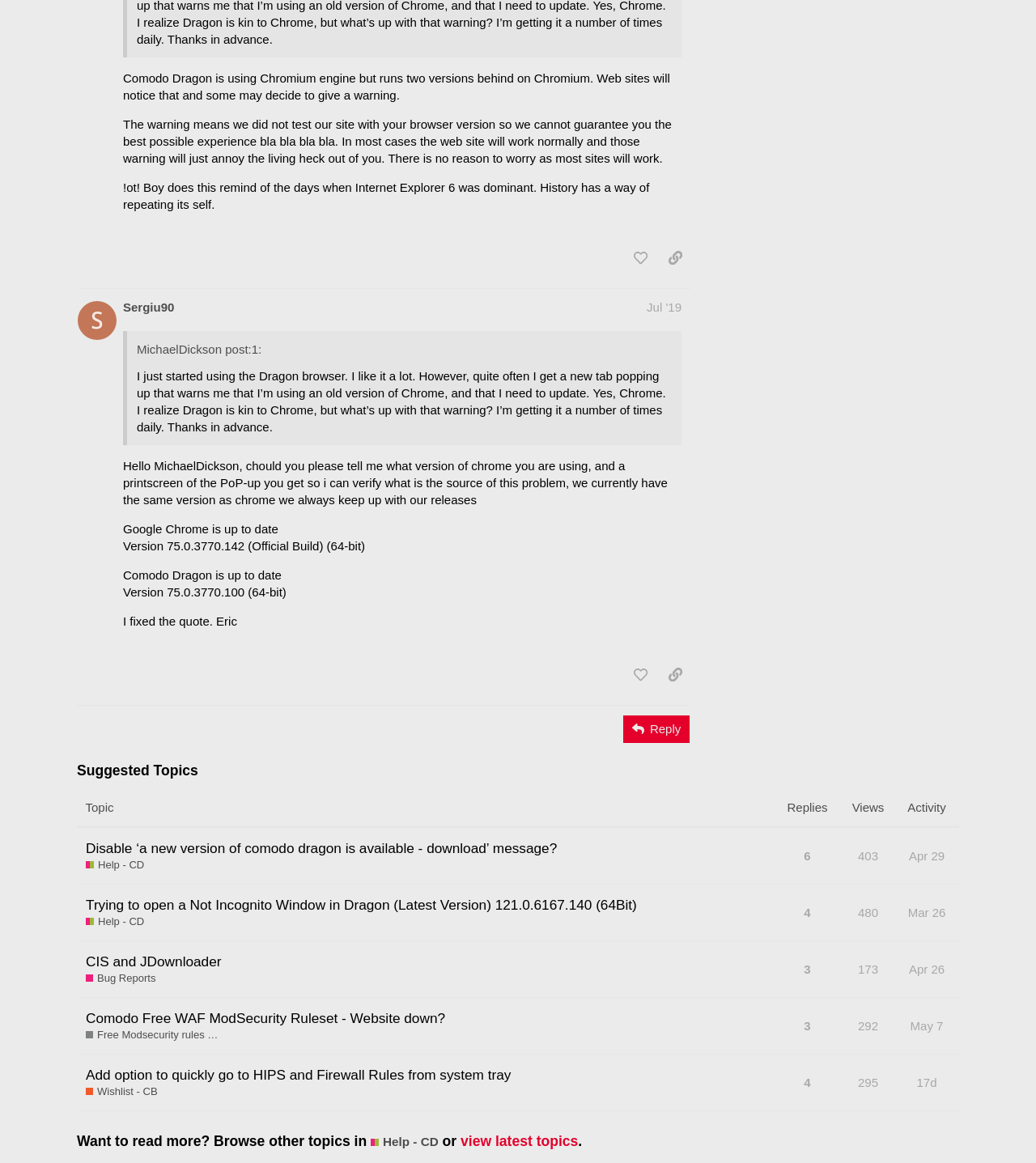Provide a short answer using a single word or phrase for the following question: 
How many replies does the topic 'Disable ‘a new version of comodo dragon is available - download’ message?' have?

6